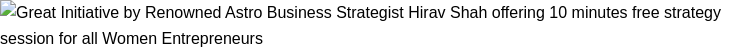Paint a vivid picture of the image with your description.

The image highlights a significant initiative by Hirav Shah, a well-known astro business strategist, who is offering a complimentary 10-minute strategy session specifically for women entrepreneurs. This initiative emphasizes empowerment and support for female entrepreneurs, fostering economic growth and stability within communities. The image captures the essence of this unique opportunity, encouraging women to take advantage of Shah's expertise to enhance their business strategies. With a powerful message aimed at inspiring women to thrive in their entrepreneurial pursuits, this initiative represents a pivotal moment for aspiring business leaders.